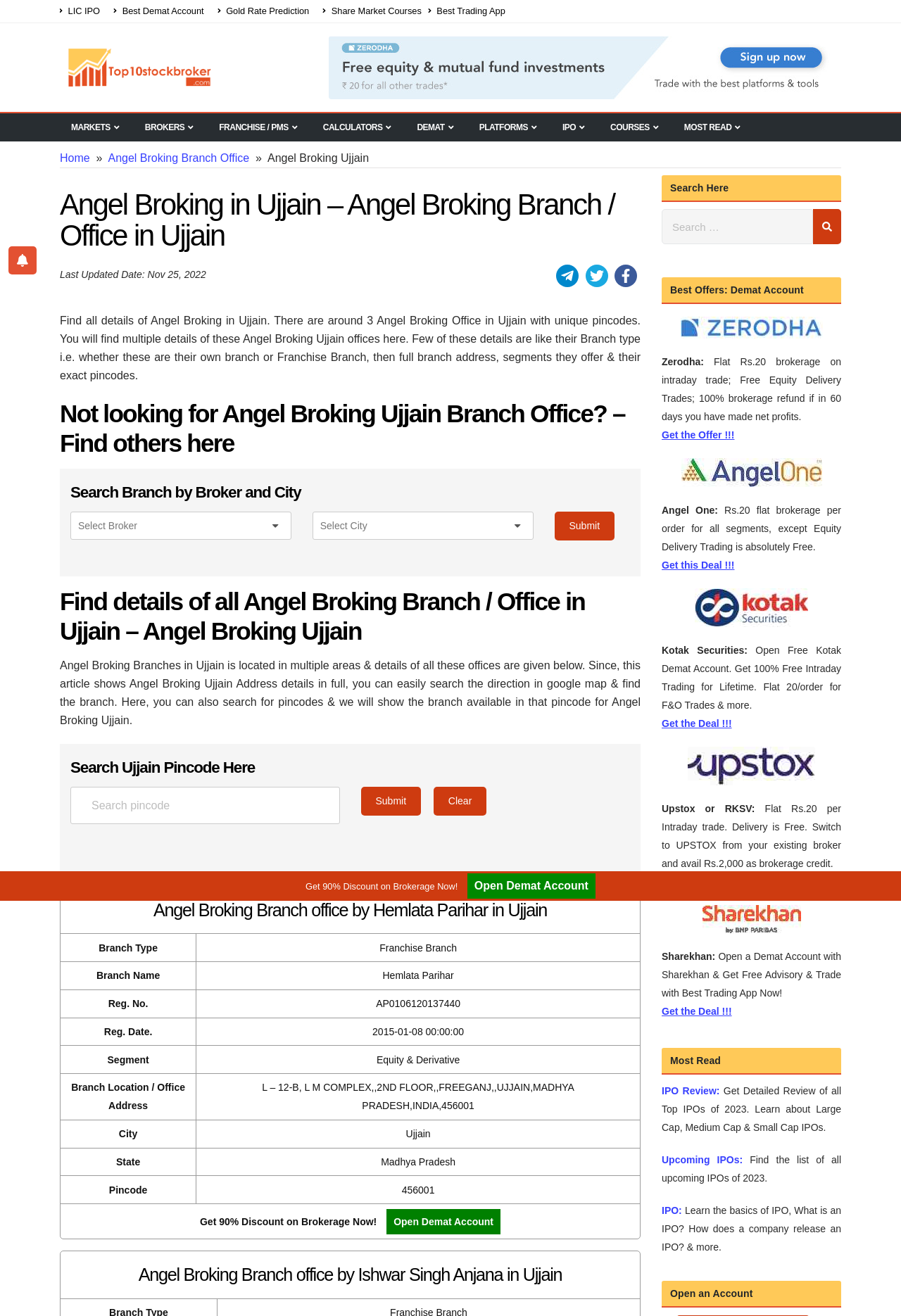Locate the bounding box coordinates of the element you need to click to accomplish the task described by this instruction: "Clear the search field".

[0.481, 0.598, 0.54, 0.62]